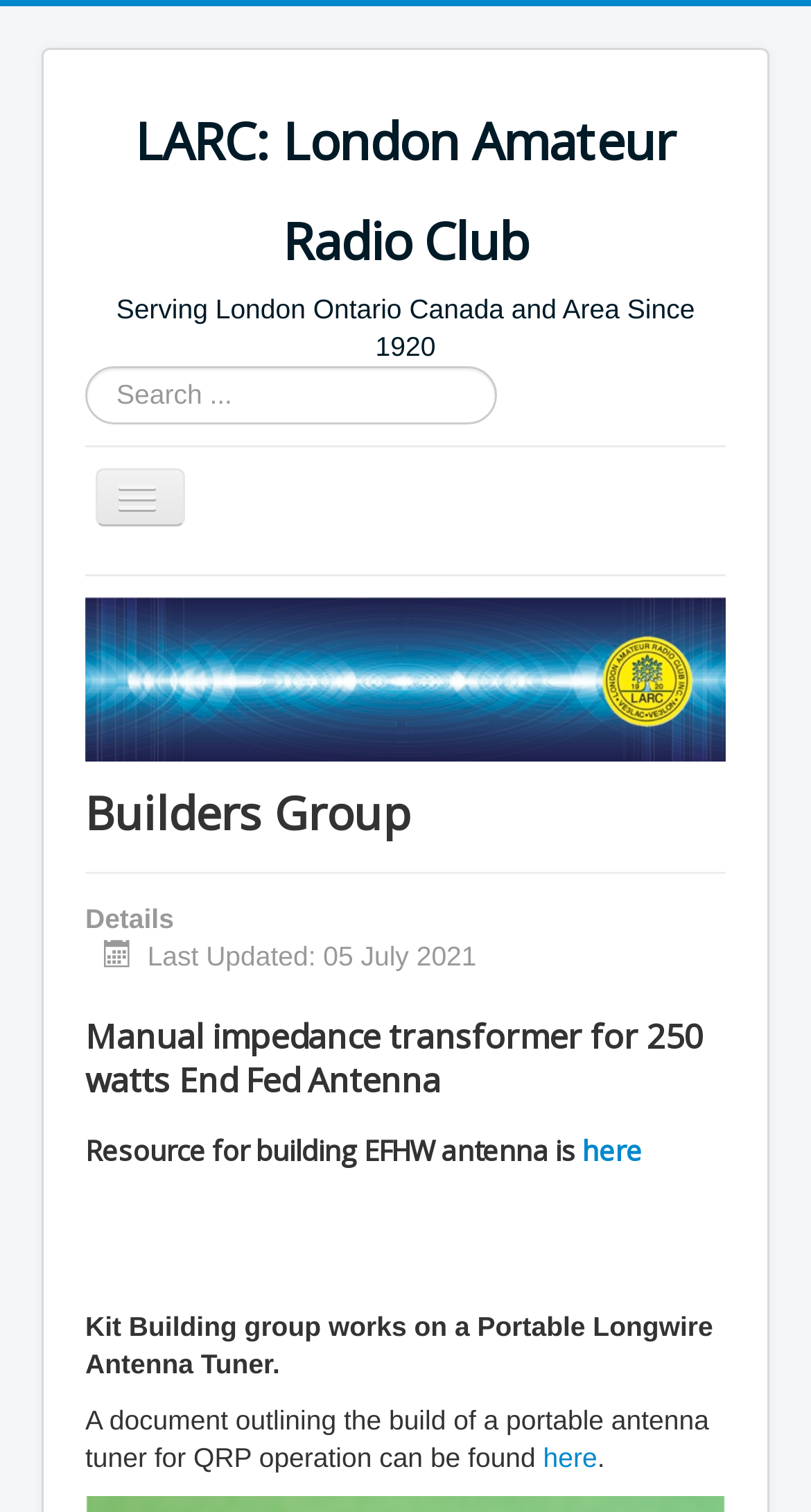Please identify the bounding box coordinates for the region that you need to click to follow this instruction: "Search for something".

[0.105, 0.242, 0.895, 0.281]